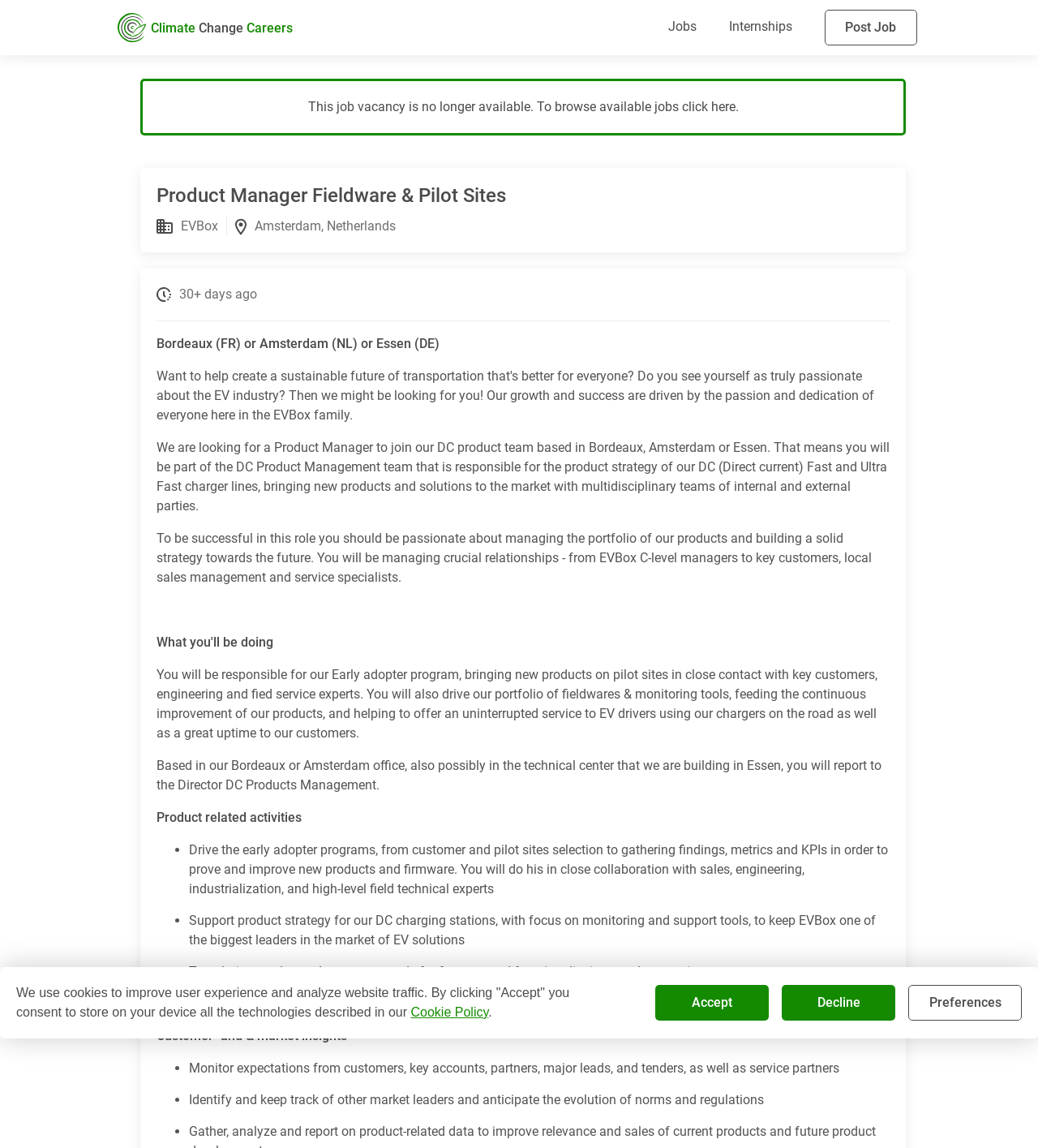Provide the bounding box for the UI element matching this description: "Post Job".

[0.794, 0.008, 0.884, 0.04]